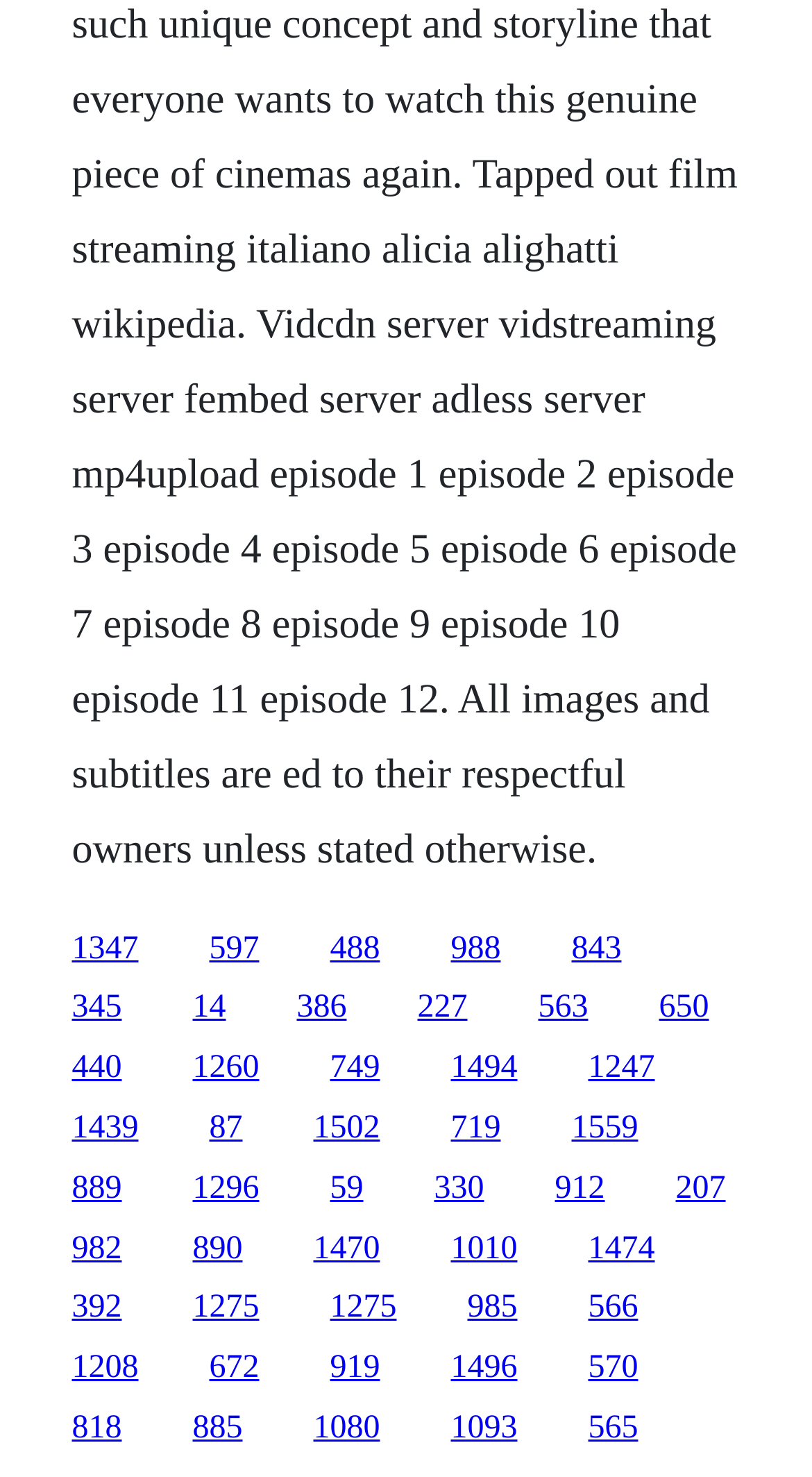Find the bounding box coordinates for the element that must be clicked to complete the instruction: "click the first link". The coordinates should be four float numbers between 0 and 1, indicated as [left, top, right, bottom].

[0.088, 0.63, 0.171, 0.654]